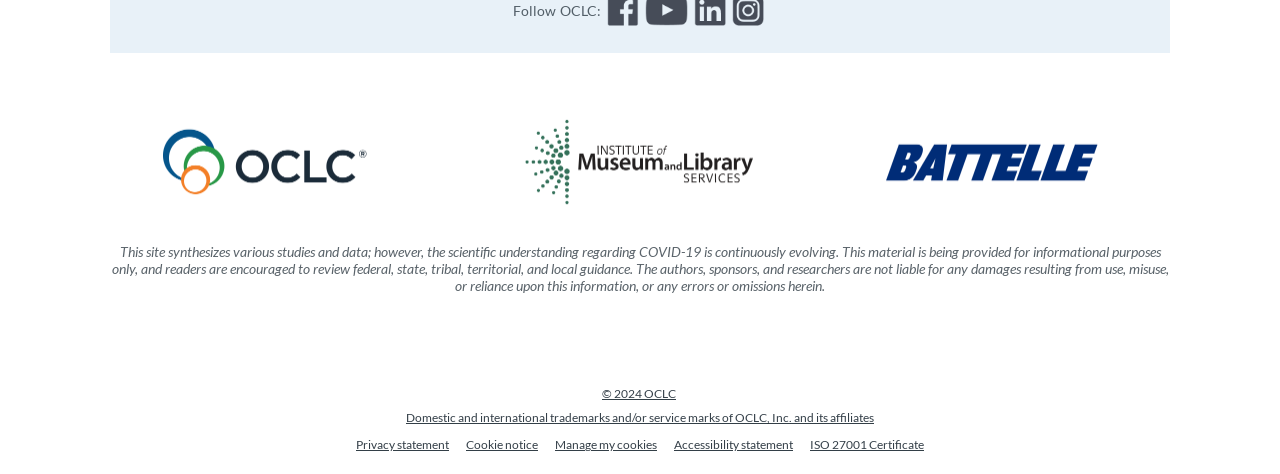Determine the bounding box coordinates of the region to click in order to accomplish the following instruction: "View the ISO 27001 Certificate". Provide the coordinates as four float numbers between 0 and 1, specifically [left, top, right, bottom].

[0.633, 0.922, 0.722, 0.954]